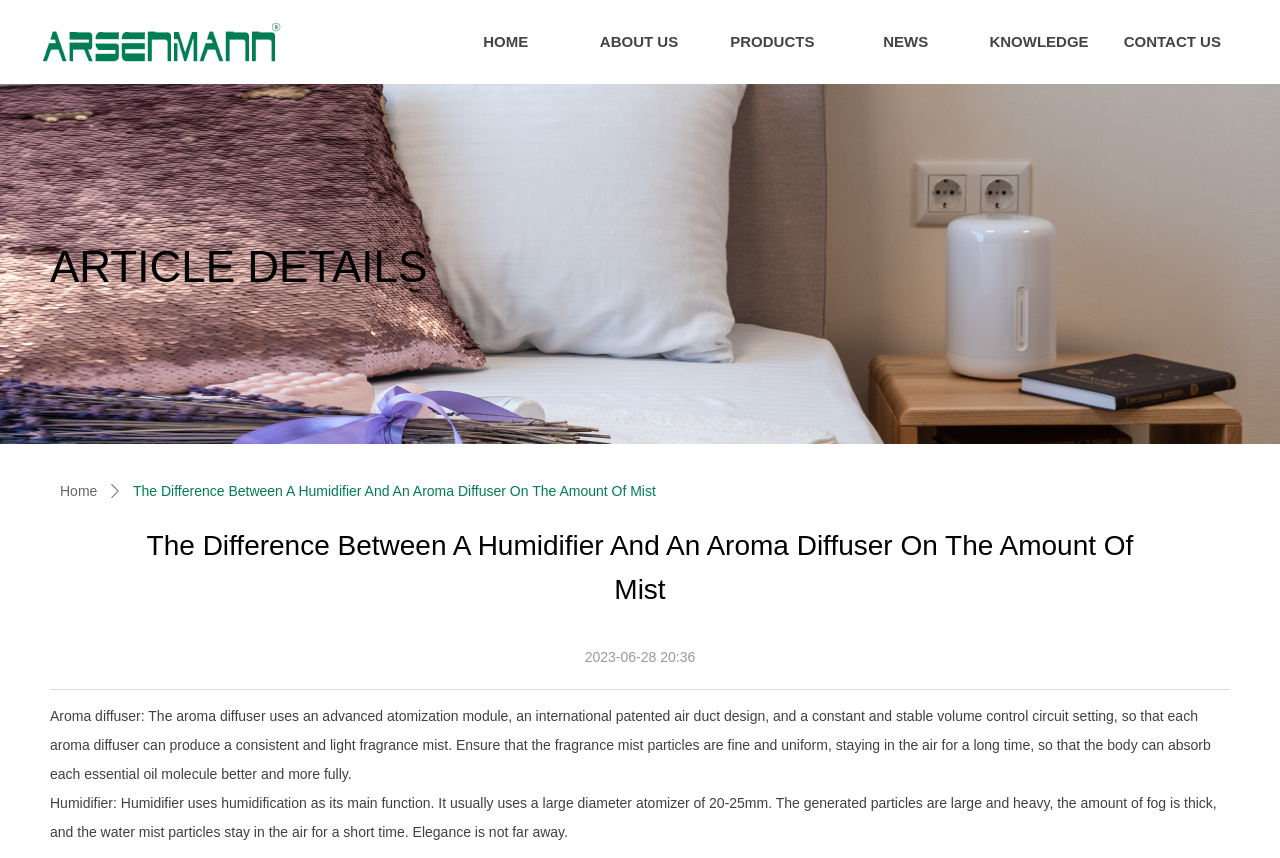Can you look at the image and give a comprehensive answer to the question:
What is the time when the article was published?

The publication time of the article is mentioned at the bottom of the webpage, which is 20:36.